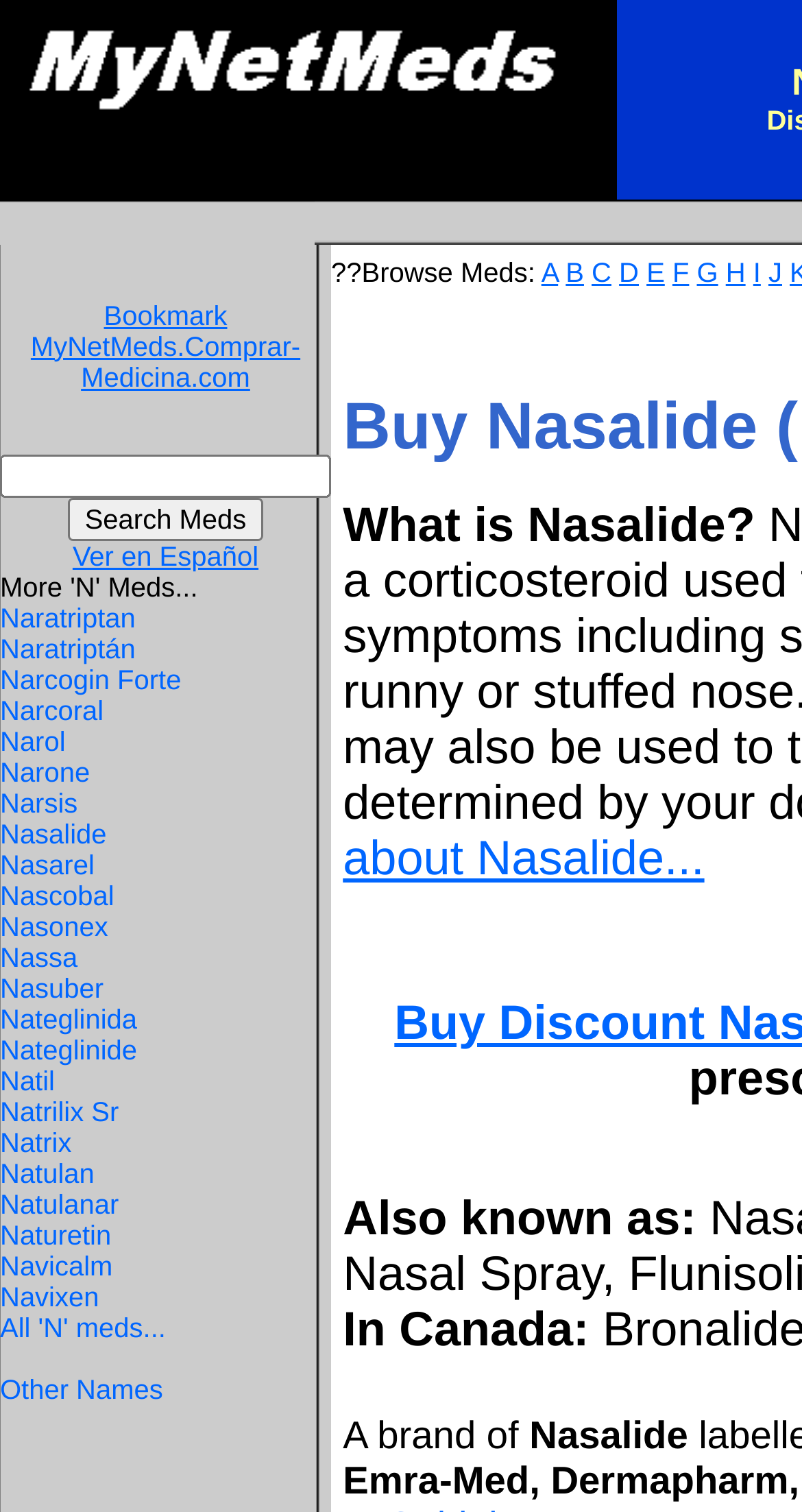Determine the bounding box coordinates for the area you should click to complete the following instruction: "Bookmark this website".

[0.038, 0.198, 0.374, 0.259]